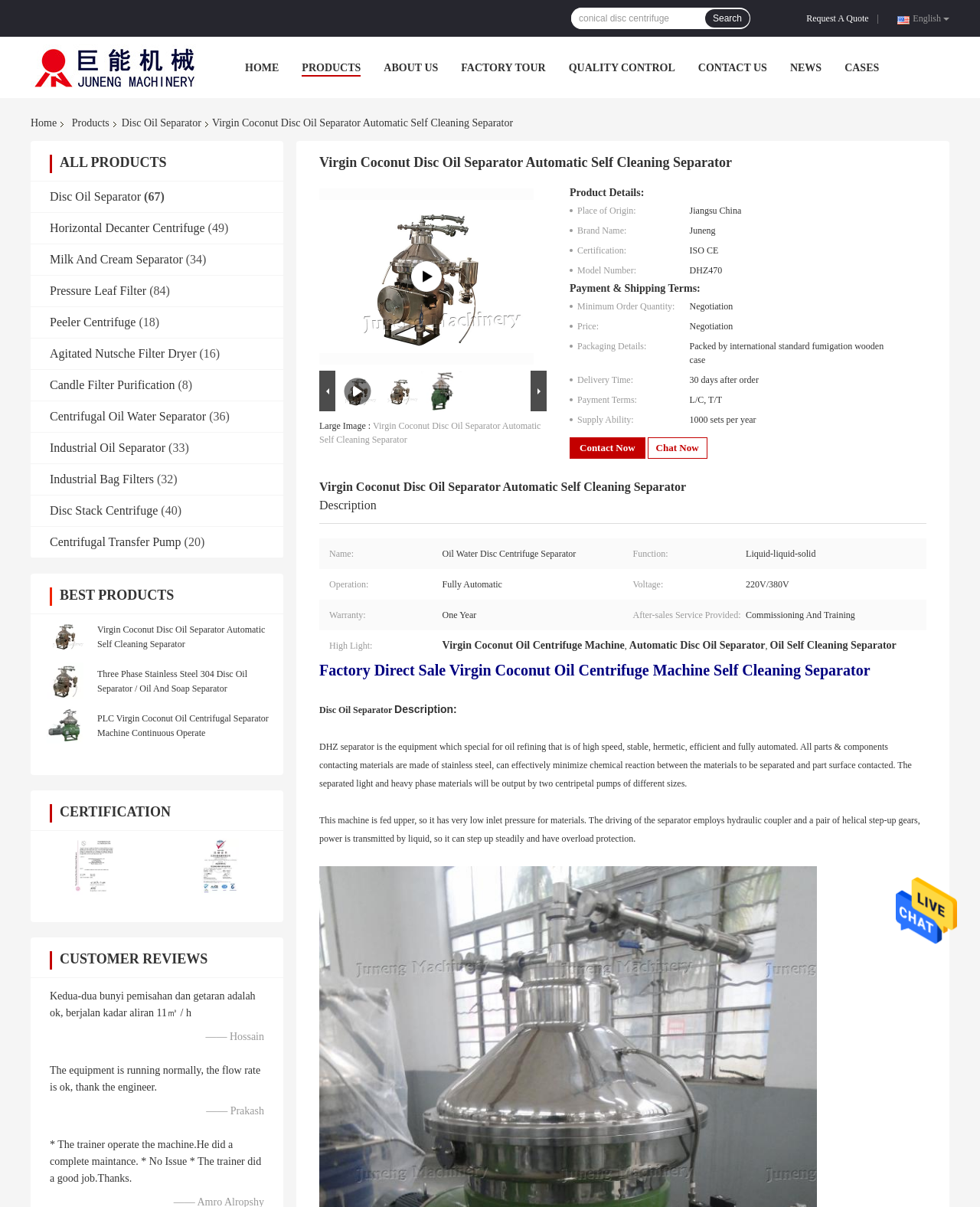Determine the bounding box coordinates for the area you should click to complete the following instruction: "Request a quote".

[0.823, 0.009, 0.893, 0.021]